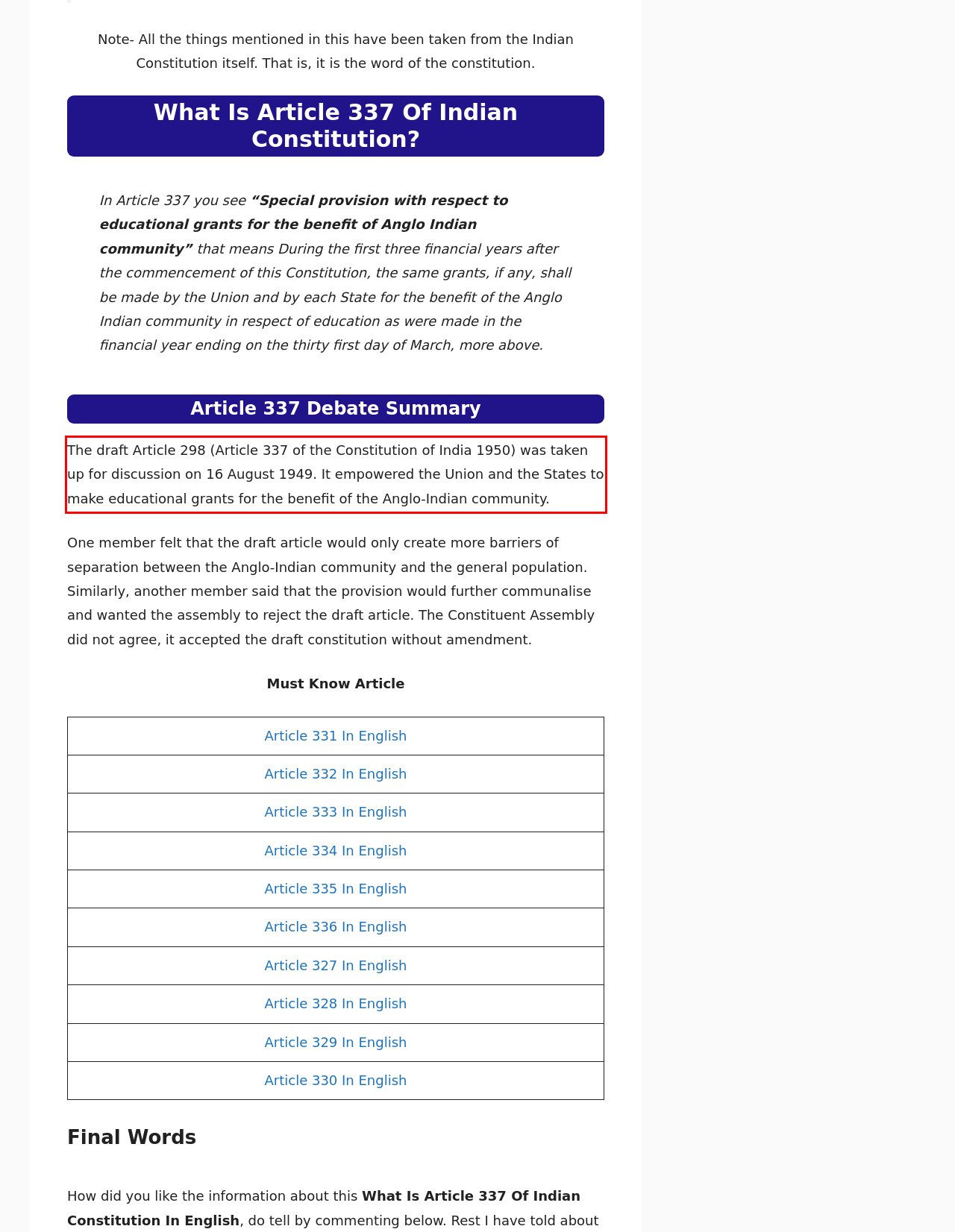Please analyze the screenshot of a webpage and extract the text content within the red bounding box using OCR.

The draft Article 298 (Article 337 of the Constitution of India 1950) was taken up for discussion on 16 August 1949. It empowered the Union and the States to make educational grants for the benefit of the Anglo-Indian community.